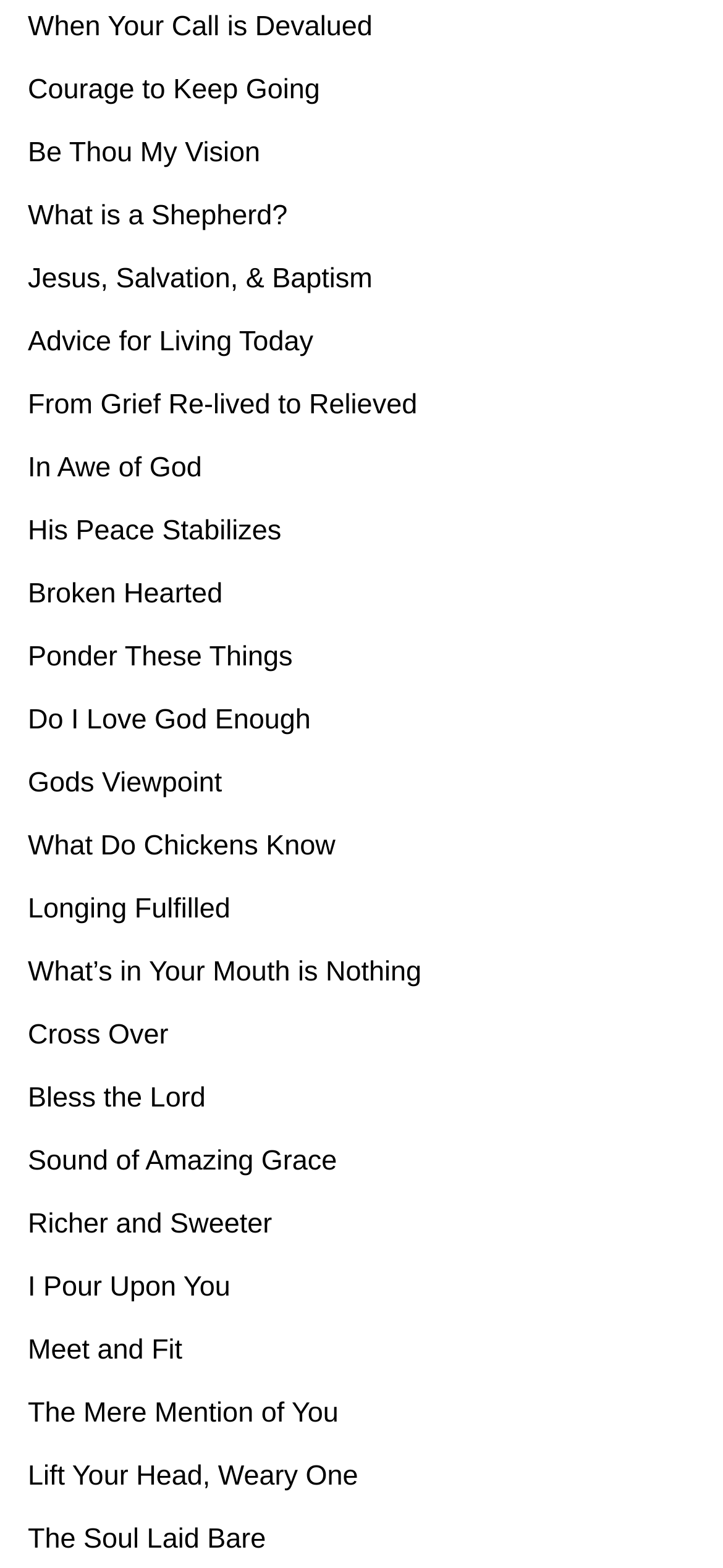What is the longest link text on the webpage?
Based on the image, respond with a single word or phrase.

What’s in Your Mouth is Nothing